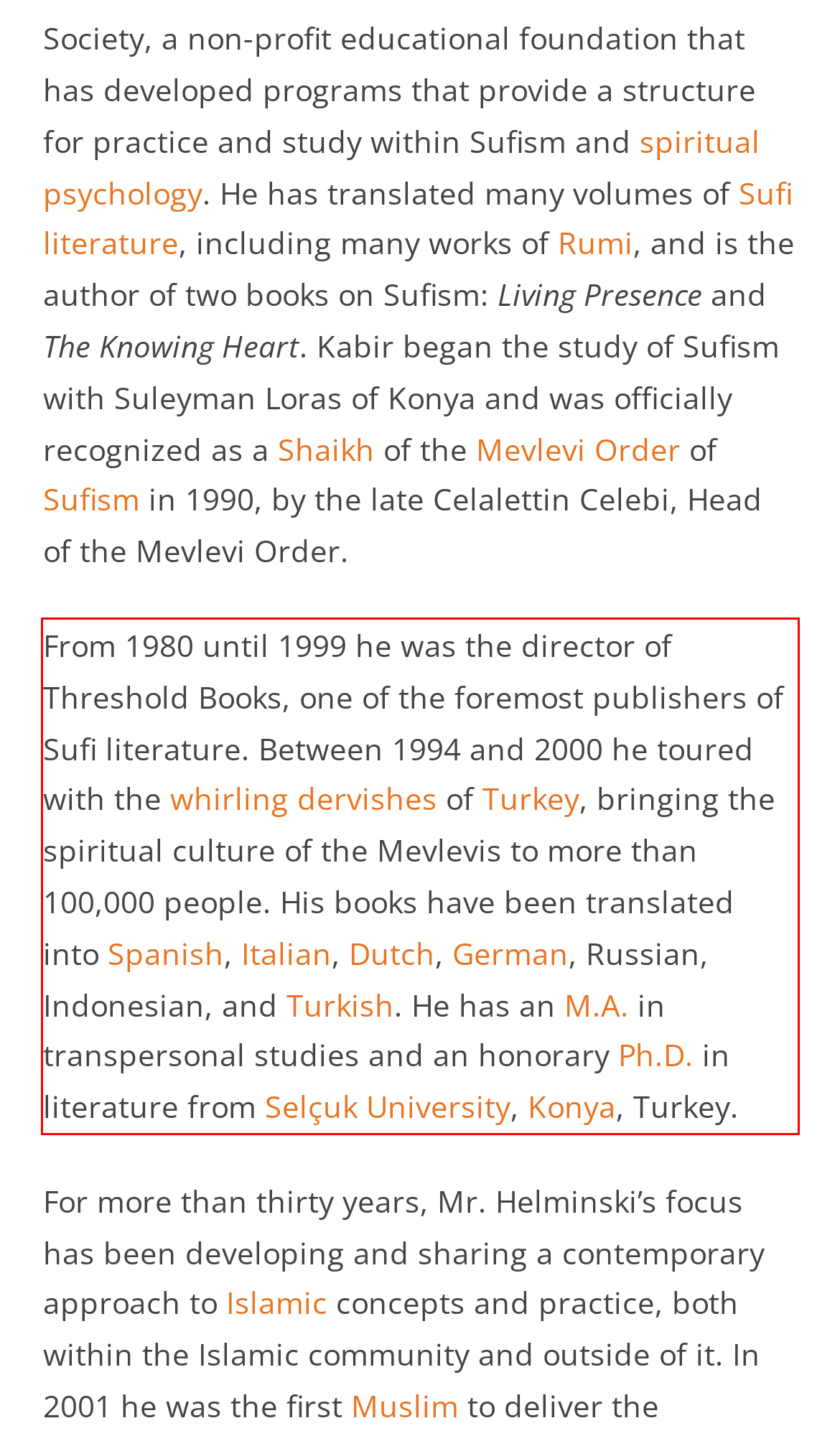You have a screenshot of a webpage with a red bounding box. Use OCR to generate the text contained within this red rectangle.

From 1980 until 1999 he was the director of Threshold Books, one of the foremost publishers of Sufi literature. Between 1994 and 2000 he toured with the whirling dervishes of Turkey, bringing the spiritual culture of the Mevlevis to more than 100,000 people. His books have been translated into Spanish, Italian, Dutch, German, Russian, Indonesian, and Turkish. He has an M.A. in transpersonal studies and an honorary Ph.D. in literature from Selçuk University, Konya, Turkey.